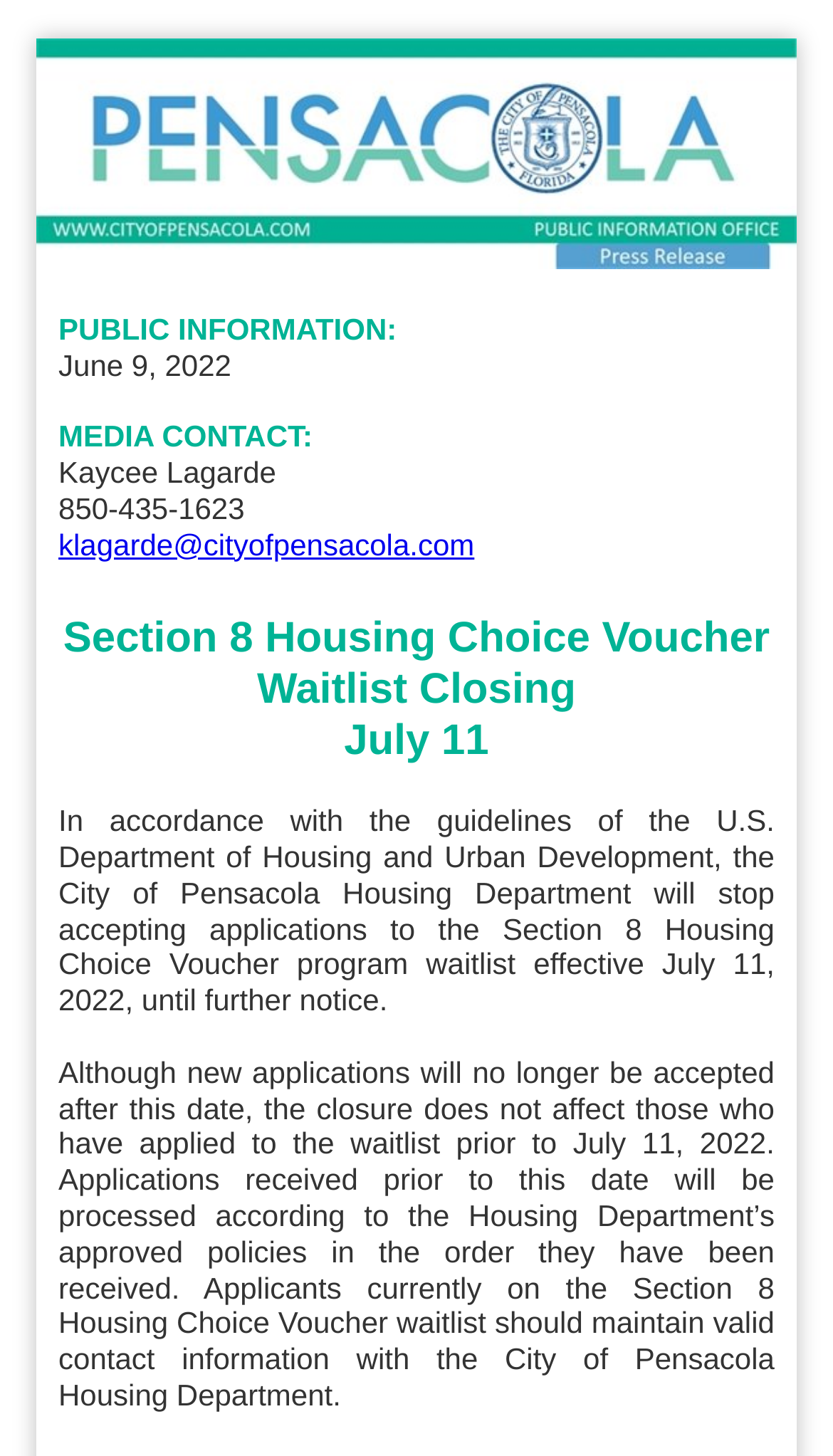Identify the coordinates of the bounding box for the element described below: "klagarde@cityofpensacola.com". Return the coordinates as four float numbers between 0 and 1: [left, top, right, bottom].

[0.07, 0.362, 0.57, 0.385]